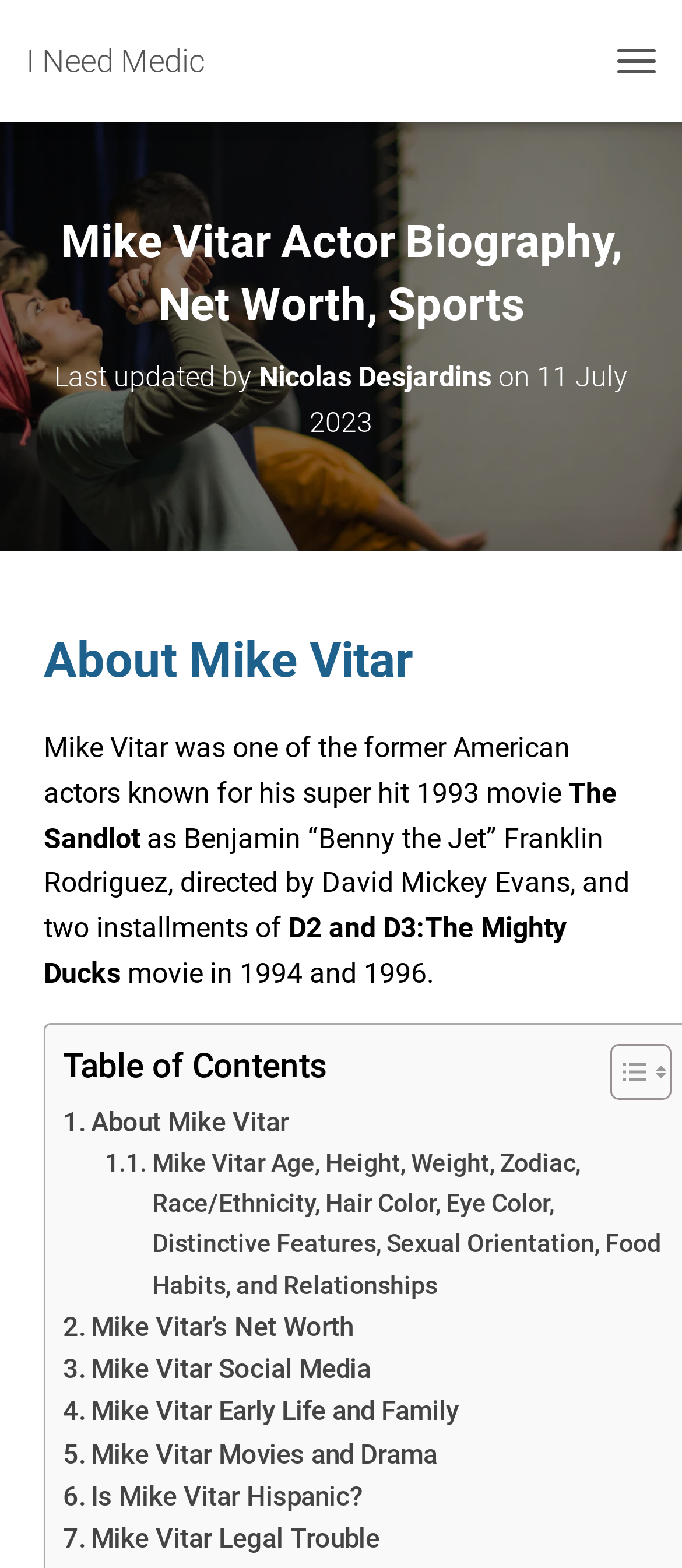What is the last updated date of the webpage?
Could you please answer the question thoroughly and with as much detail as possible?

The webpage mentions that it was last updated by Nicolas Desjardins on 11 July 2023, which is stated in the heading element.